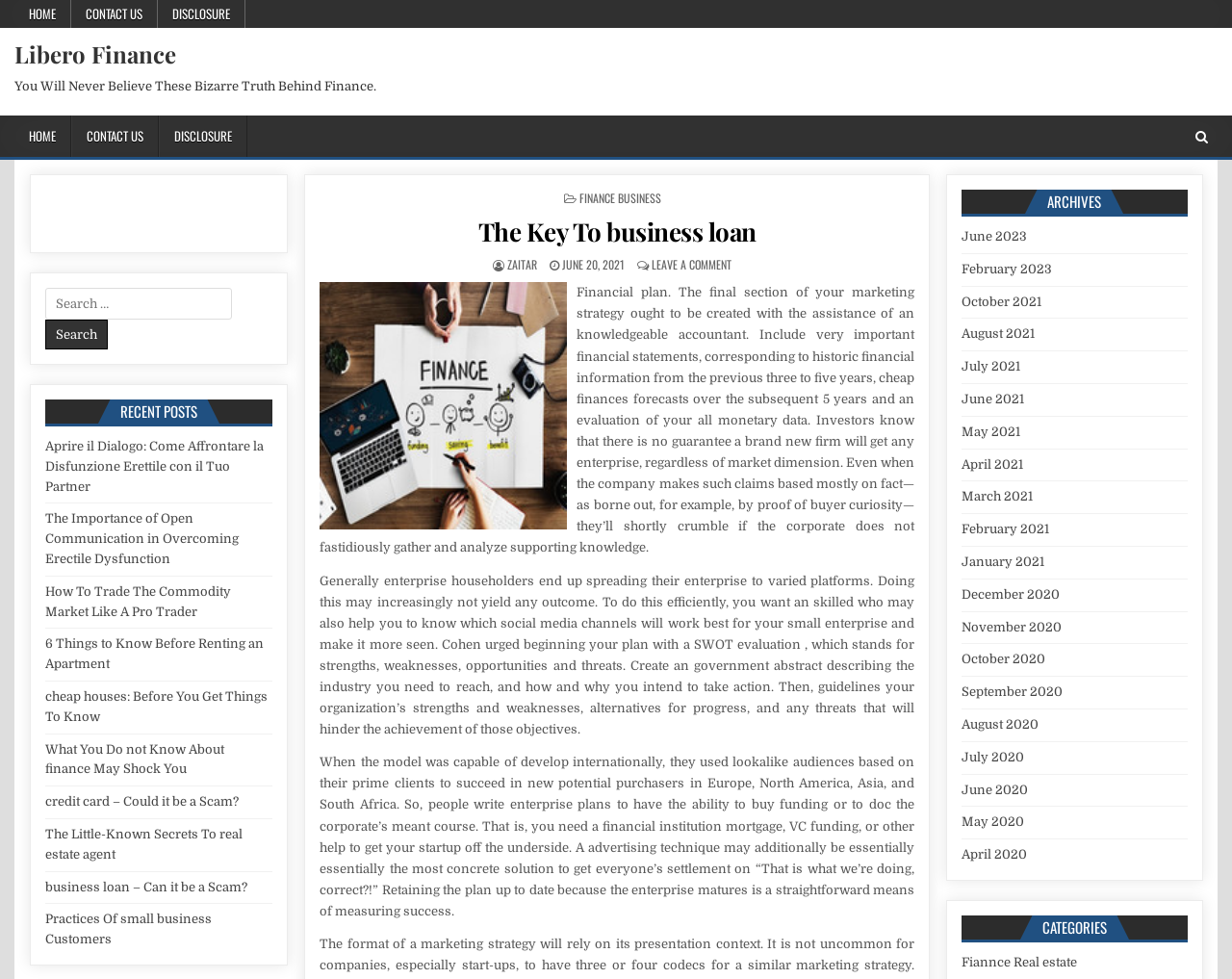Determine the bounding box coordinates (top-left x, top-left y, bottom-right x, bottom-right y) of the UI element described in the following text: The Key To business loan

[0.388, 0.219, 0.614, 0.254]